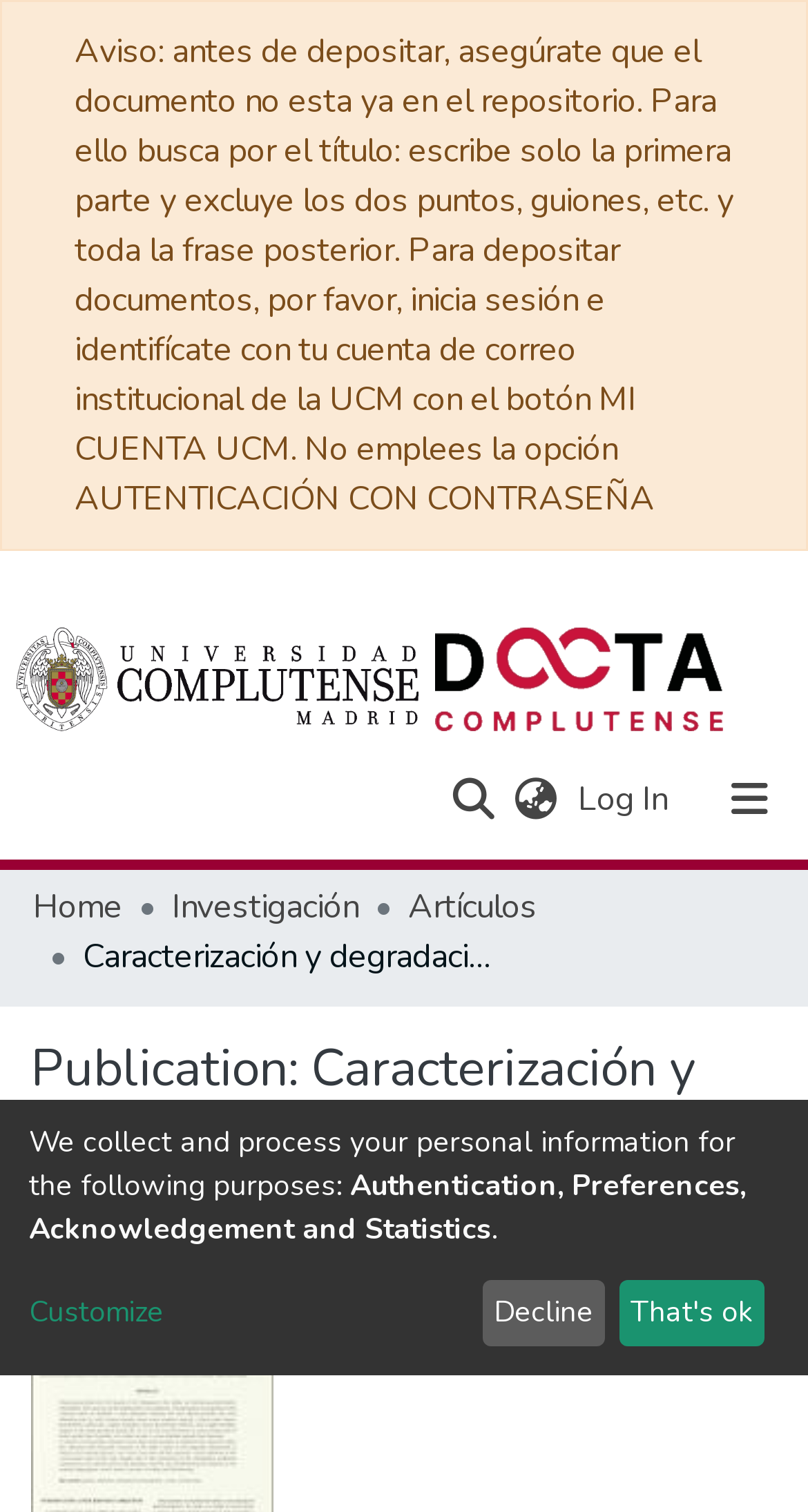Create an in-depth description of the webpage, covering main sections.

The webpage appears to be a repository or academic database, specifically showcasing a publication titled "Caracterización y degradación de los materiales graníticos de la Colegiata de San Isidro, Madrid, España". 

At the top of the page, there is a warning message advising users to check if the document is already in the repository before depositing it. Below this message, there is a user profile bar with a repository logo on the left and a search bar on the right. The search bar consists of a text box and a submit search button. 

To the right of the search bar, there are buttons for language switching and logging in. On the top-right corner, there is a toggle navigation button. 

Below the user profile bar, there is a main navigation bar with links to communities, all of Docta Complutense, statistics, help, and about Docta Complutense. 

Underneath the main navigation bar, there is a breadcrumb navigation section with links to home, investigación, and artículos. 

The main content of the page is a publication description, which is headed by a title "Publication: Caracterización y degradación de los materiales graníticos de la Colegiata de San Isidro, Madrid, España". 

Below the publication title, there are three paragraphs of text discussing the collection and processing of personal information for purposes such as authentication, preferences, acknowledgement, and statistics. There is also a link to customize and two buttons, "Decline" and "That's ok", likely related to the data processing consent.